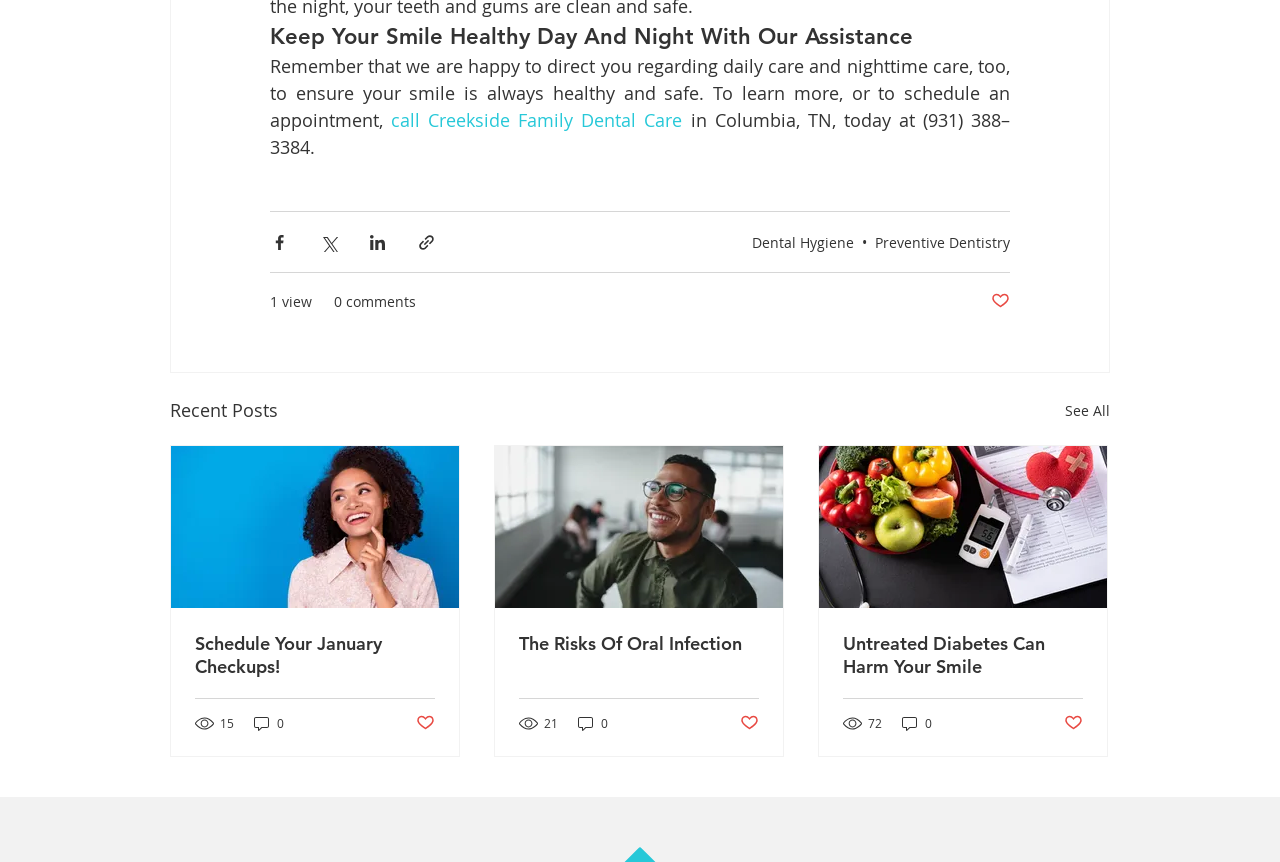How many views does the third article have?
Based on the screenshot, respond with a single word or phrase.

72 views